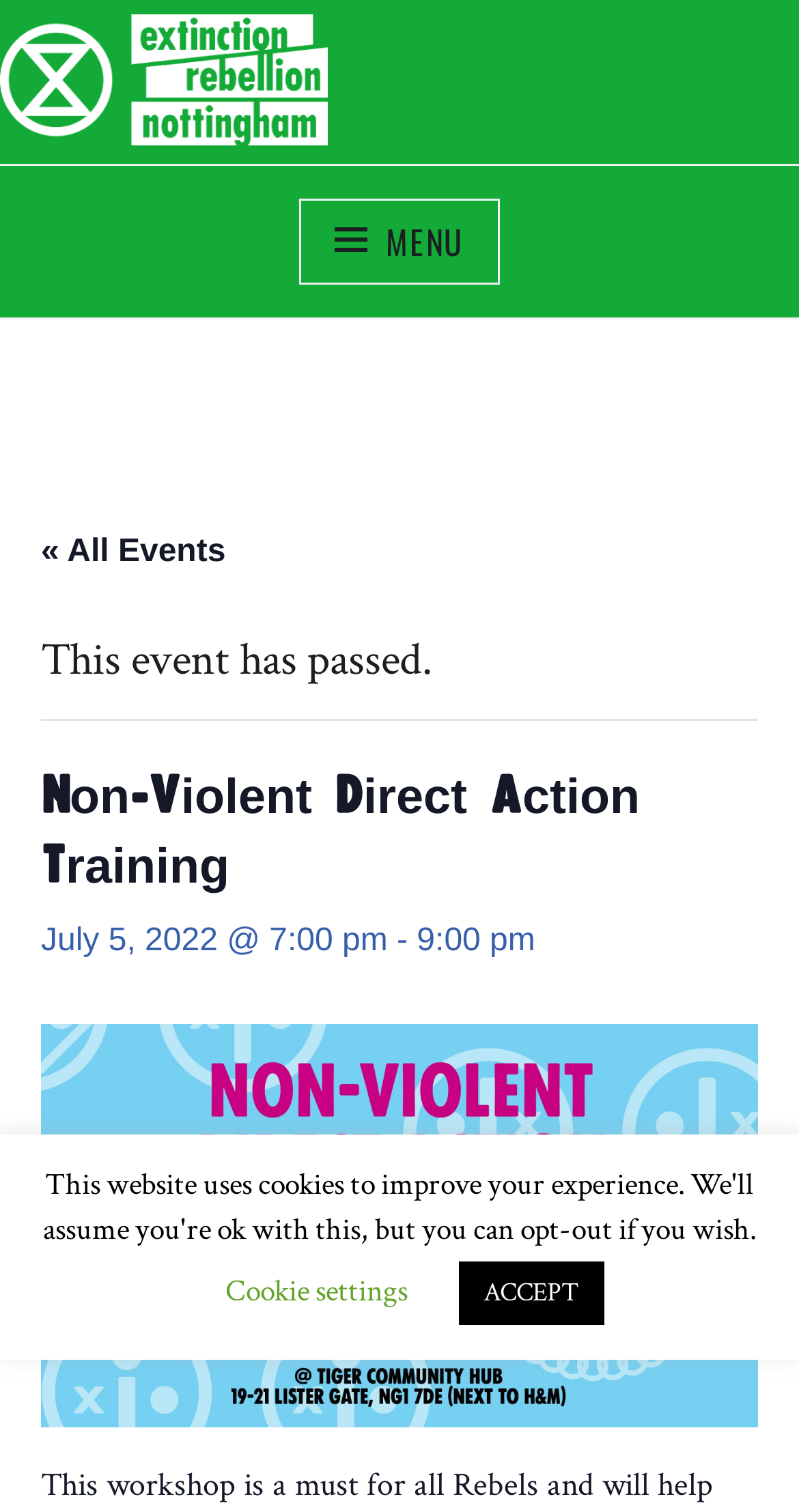What is the theme of the event?
Please provide a detailed and comprehensive answer to the question.

I found the answer by looking at the static text element with the text 'Act now to stop the climate and ecological emergency', which suggests that the event is related to the theme of climate and ecological emergency.